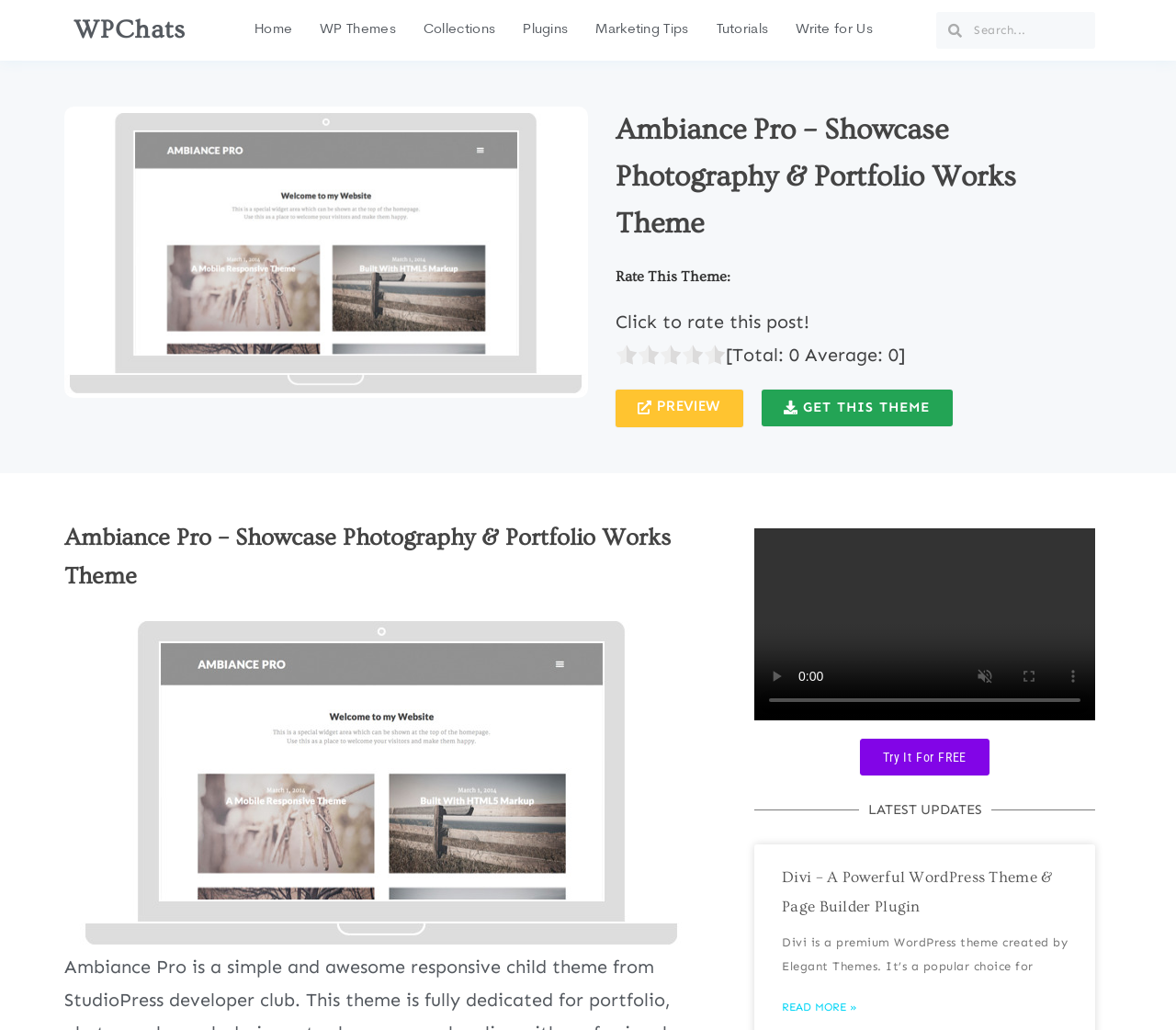Please specify the bounding box coordinates for the clickable region that will help you carry out the instruction: "Go to the home page".

[0.205, 0.009, 0.26, 0.05]